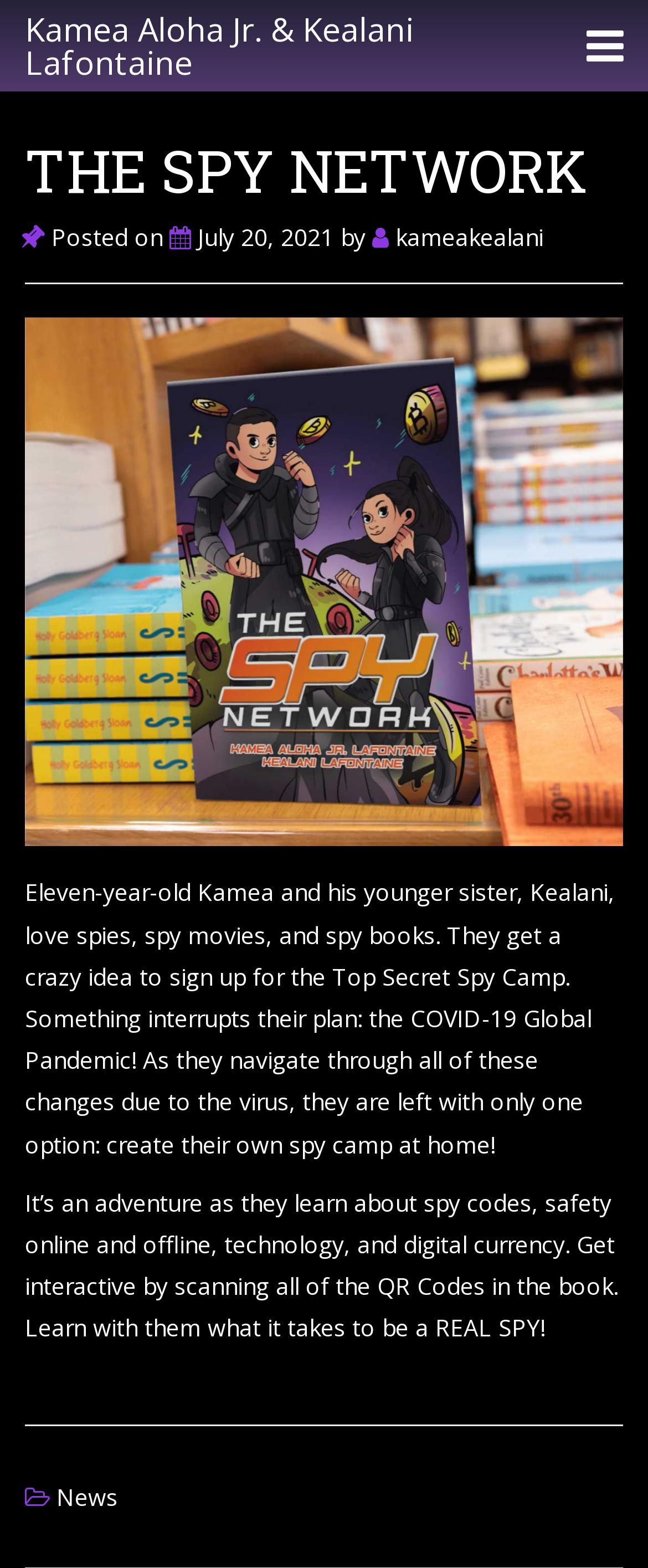From the element description July 20, 2021, predict the bounding box coordinates of the UI element. The coordinates must be specified in the format (top-left x, top-left y, bottom-right x, bottom-right y) and should be within the 0 to 1 range.

[0.262, 0.141, 0.526, 0.161]